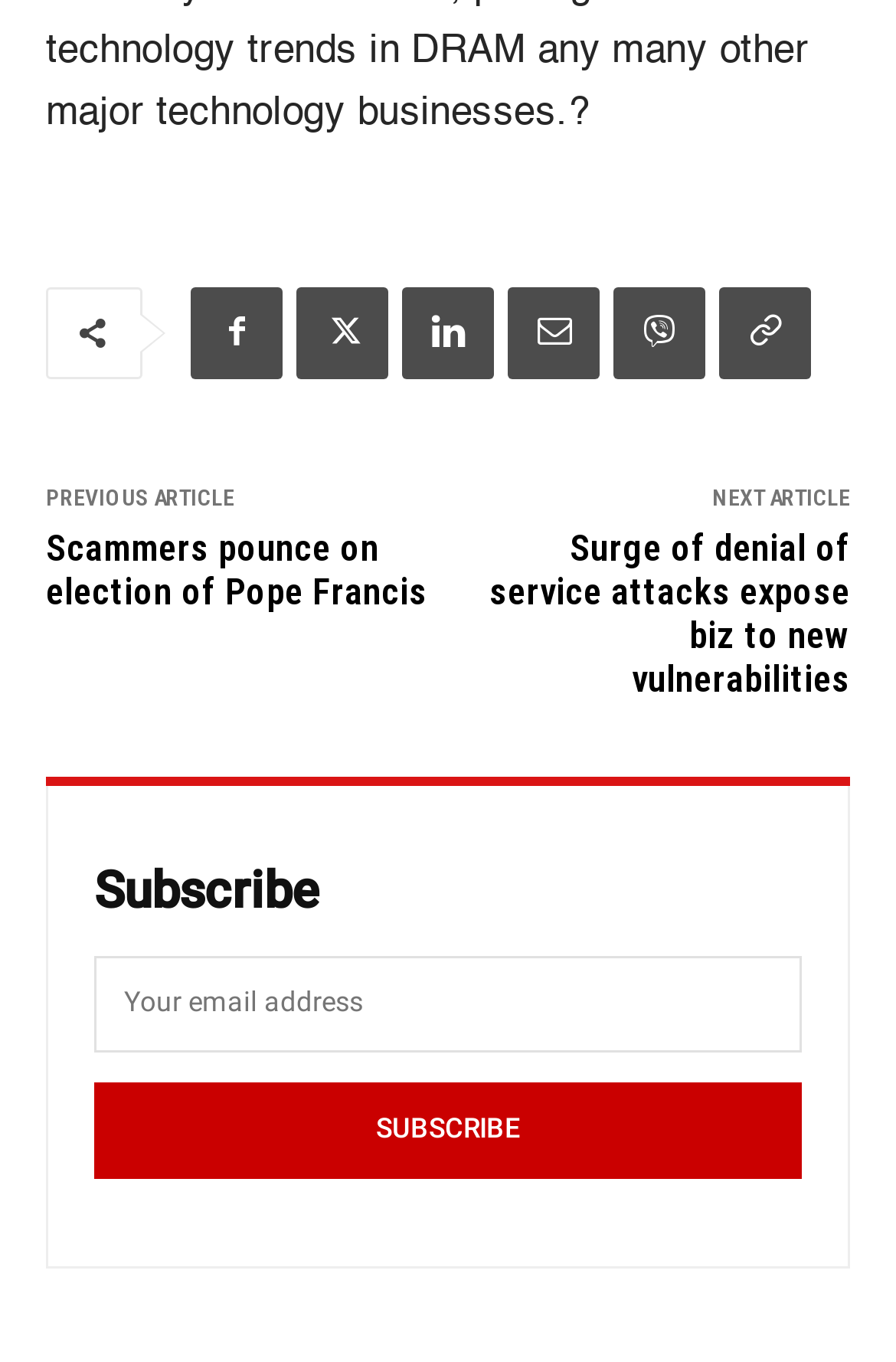Answer the question with a single word or phrase: 
What is the text of the button below the textbox?

SUBSCRIBE